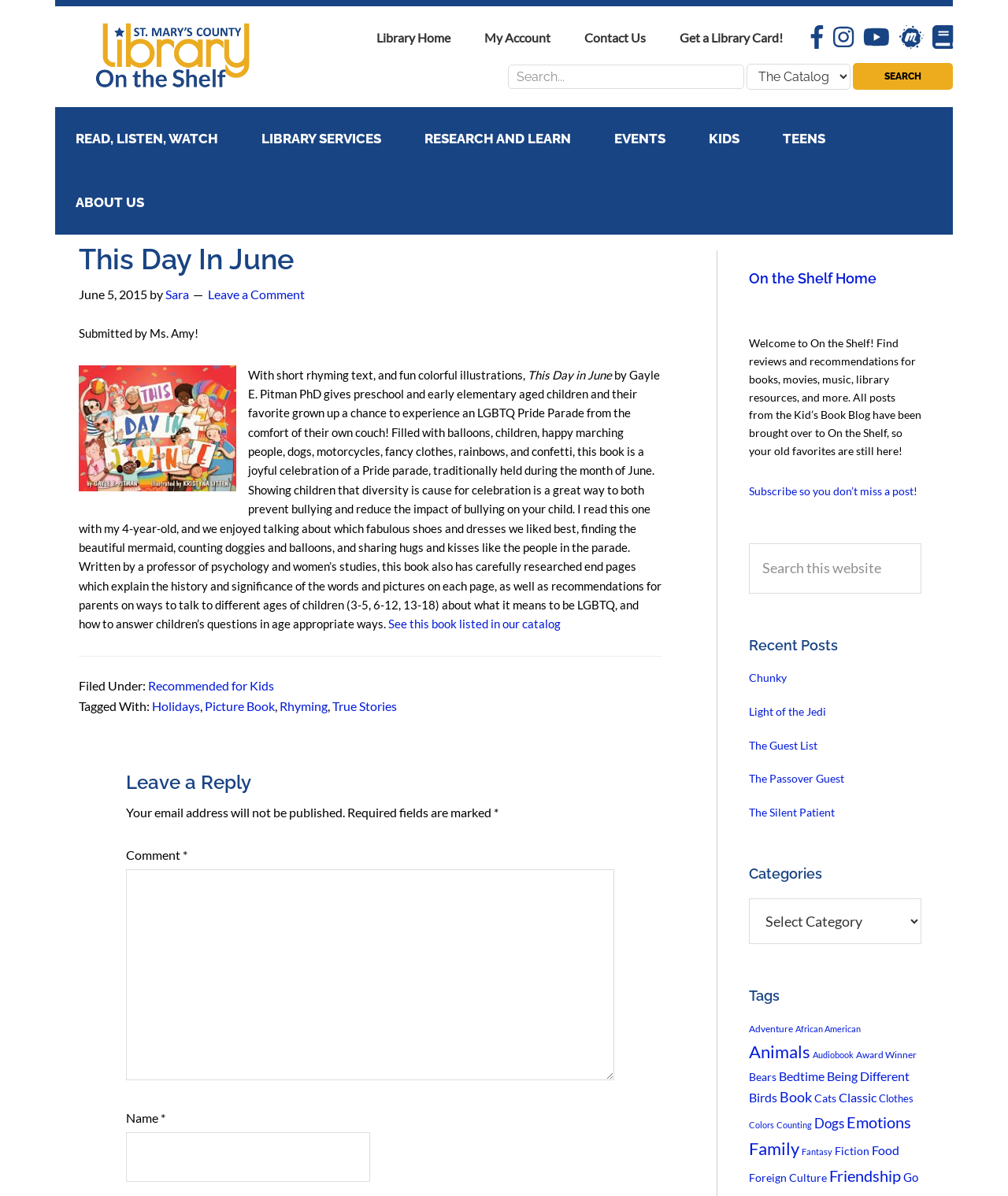Please determine the bounding box coordinates for the UI element described as: "parent_node: Search for: name="s" placeholder="Search..."".

[0.504, 0.054, 0.738, 0.074]